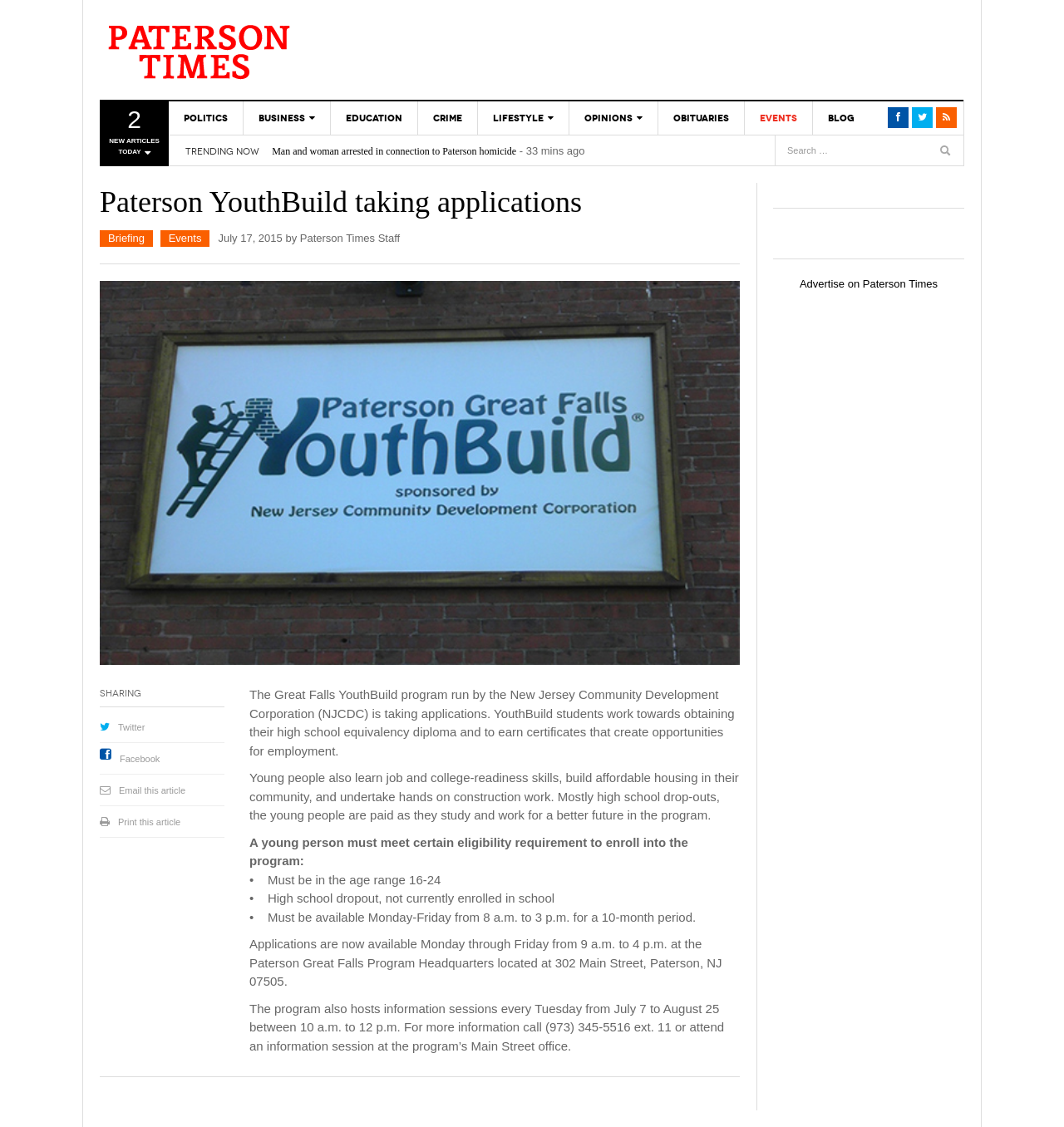Please determine the bounding box coordinates for the UI element described here. Use the format (top-left x, top-left y, bottom-right x, bottom-right y) with values bounded between 0 and 1: 18-year-old injured in Paterson shooting

[0.256, 0.203, 0.407, 0.213]